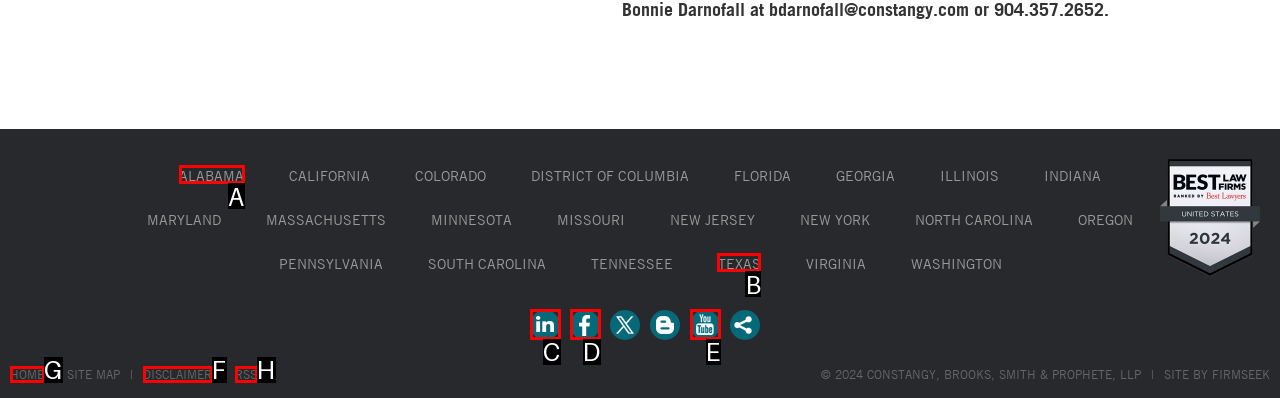Choose the letter that corresponds to the correct button to accomplish the task: Click on the 'Home' link
Reply with the letter of the correct selection only.

None